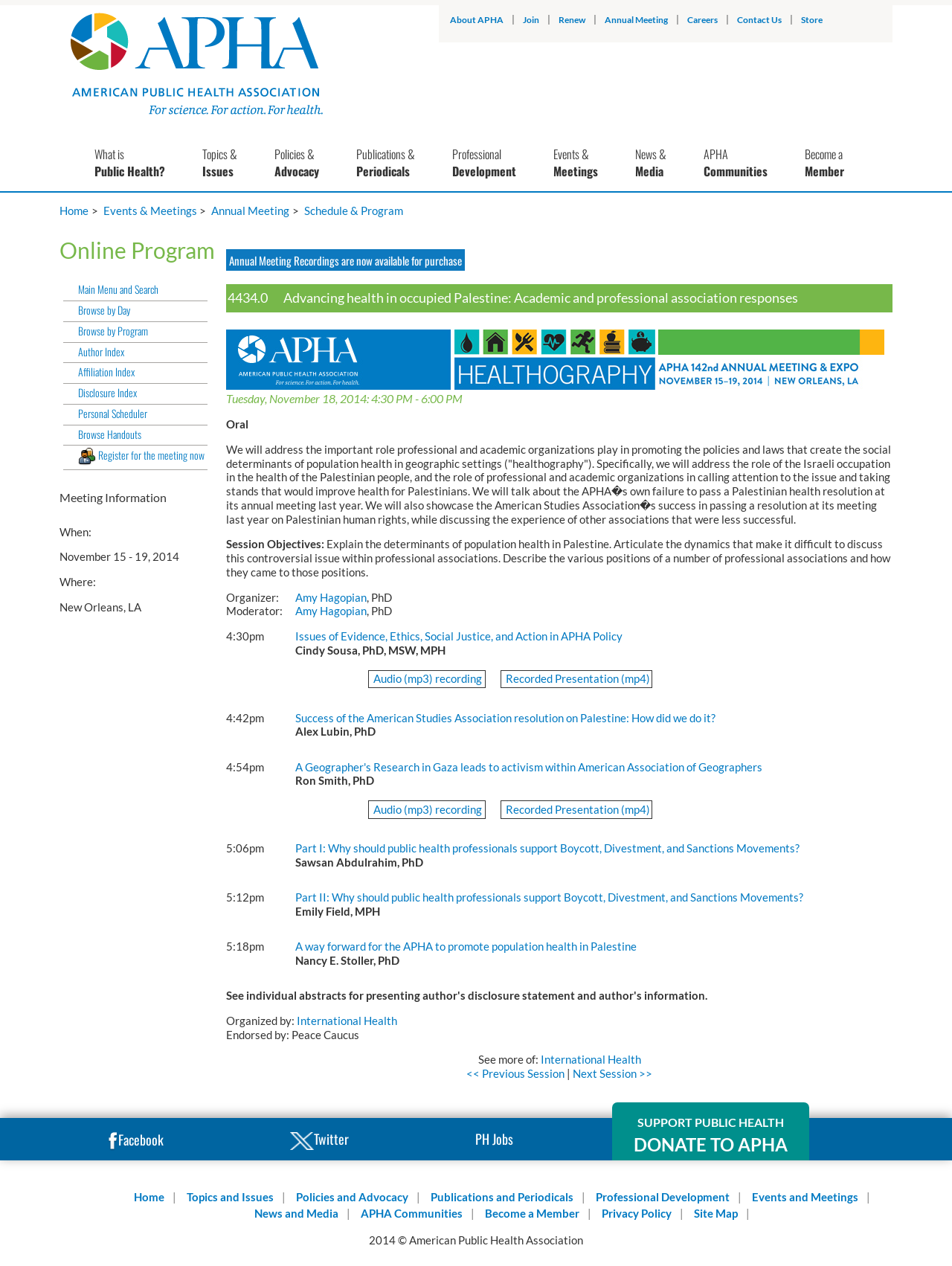Please identify the bounding box coordinates of the region to click in order to complete the given instruction: "Click on '142nd APHA Annual Meeting and Exposition'". The coordinates should be four float numbers between 0 and 1, i.e., [left, top, right, bottom].

[0.238, 0.299, 0.929, 0.309]